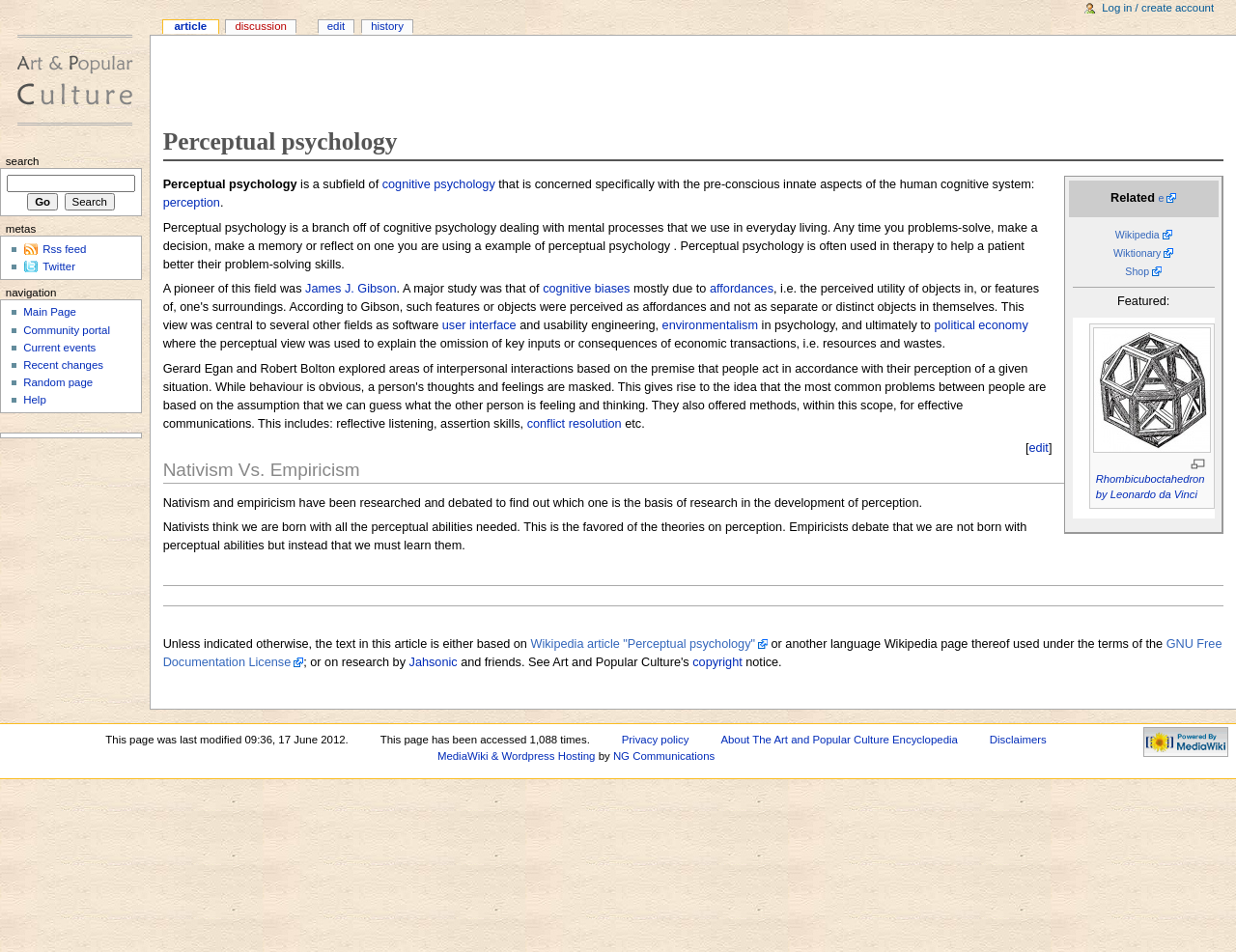Please find and report the bounding box coordinates of the element to click in order to perform the following action: "Edit the article". The coordinates should be expressed as four float numbers between 0 and 1, in the format [left, top, right, bottom].

[0.832, 0.464, 0.848, 0.478]